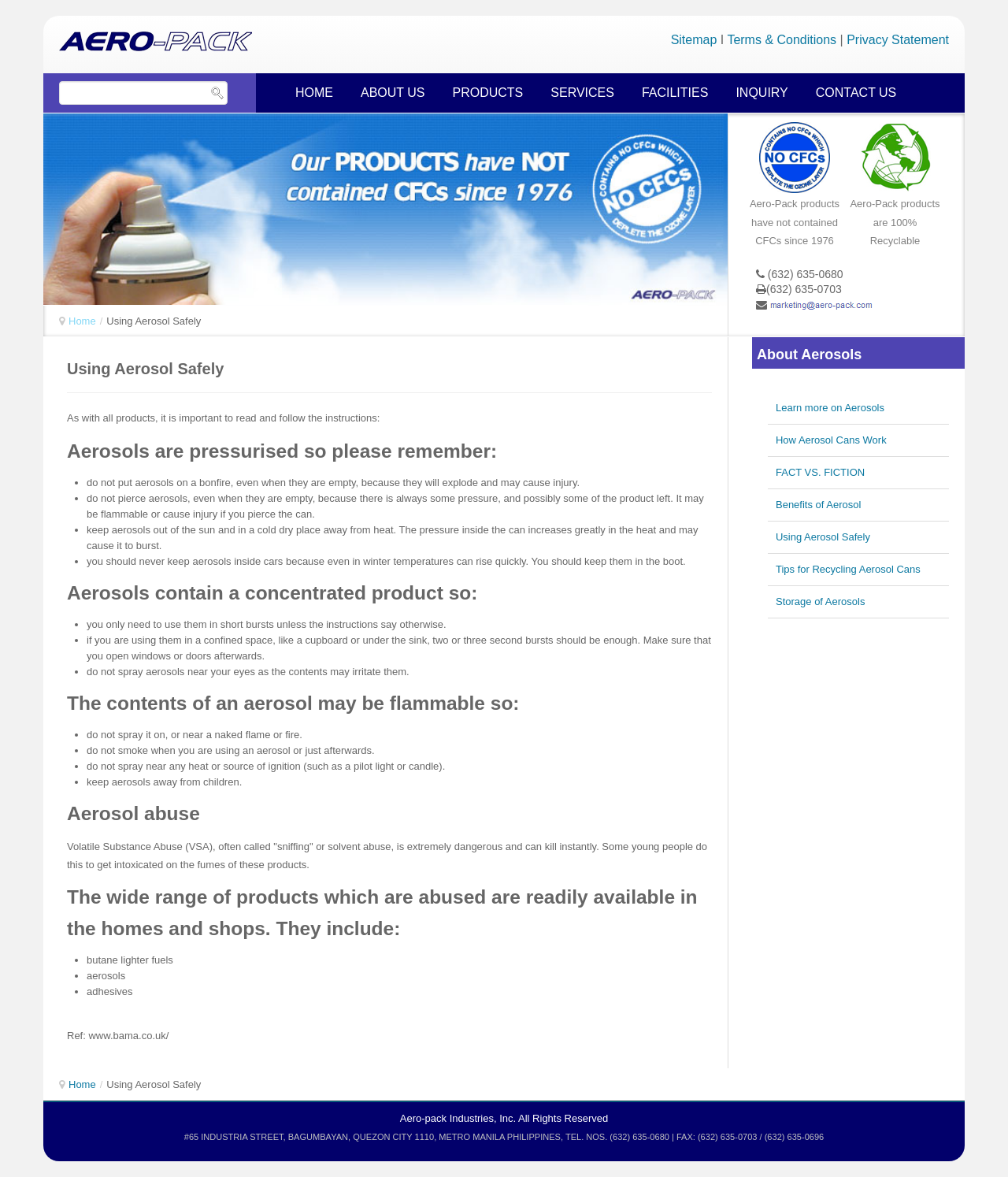How many links are there in the 'About Aerosols' section?
Respond to the question with a well-detailed and thorough answer.

I found the 'About Aerosols' section by looking at the heading elements on the webpage. Specifically, I found the heading 'About Aerosols' at coordinates [0.746, 0.286, 0.957, 0.313]. Then, I counted the number of link elements within that section, which are 'Learn more on Aerosols', 'How Aerosol Cans Work', 'FACT VS. FICTION', 'Benefits of Aerosol', and 'Using Aerosol Safely'. There are 5 links in total.